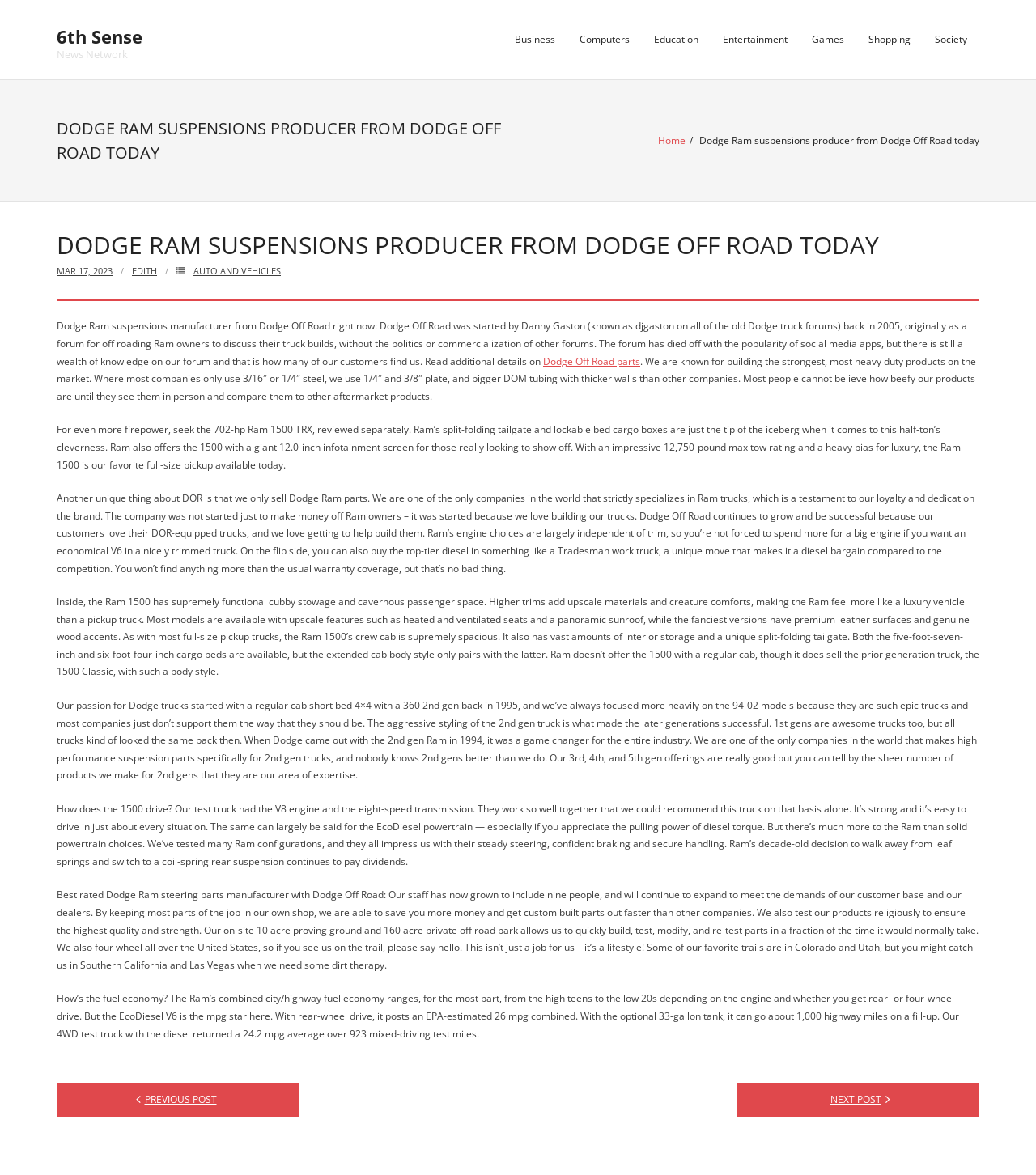Determine the bounding box coordinates for the area that should be clicked to carry out the following instruction: "Check out the '6th Sense News Network'".

[0.055, 0.021, 0.138, 0.042]